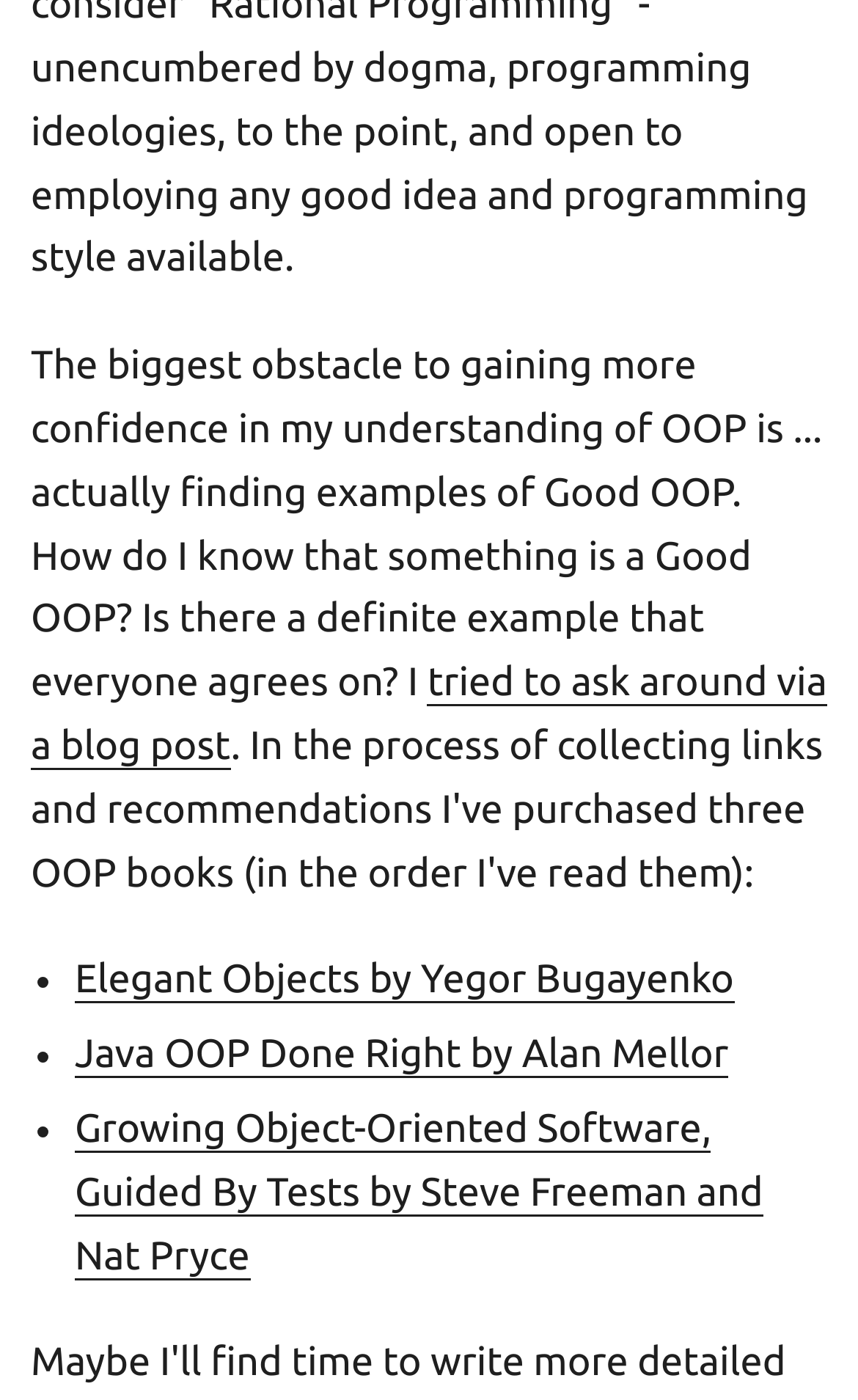What is the topic of discussion on the webpage?
Please provide a single word or phrase as the answer based on the screenshot.

Object-Oriented Programming